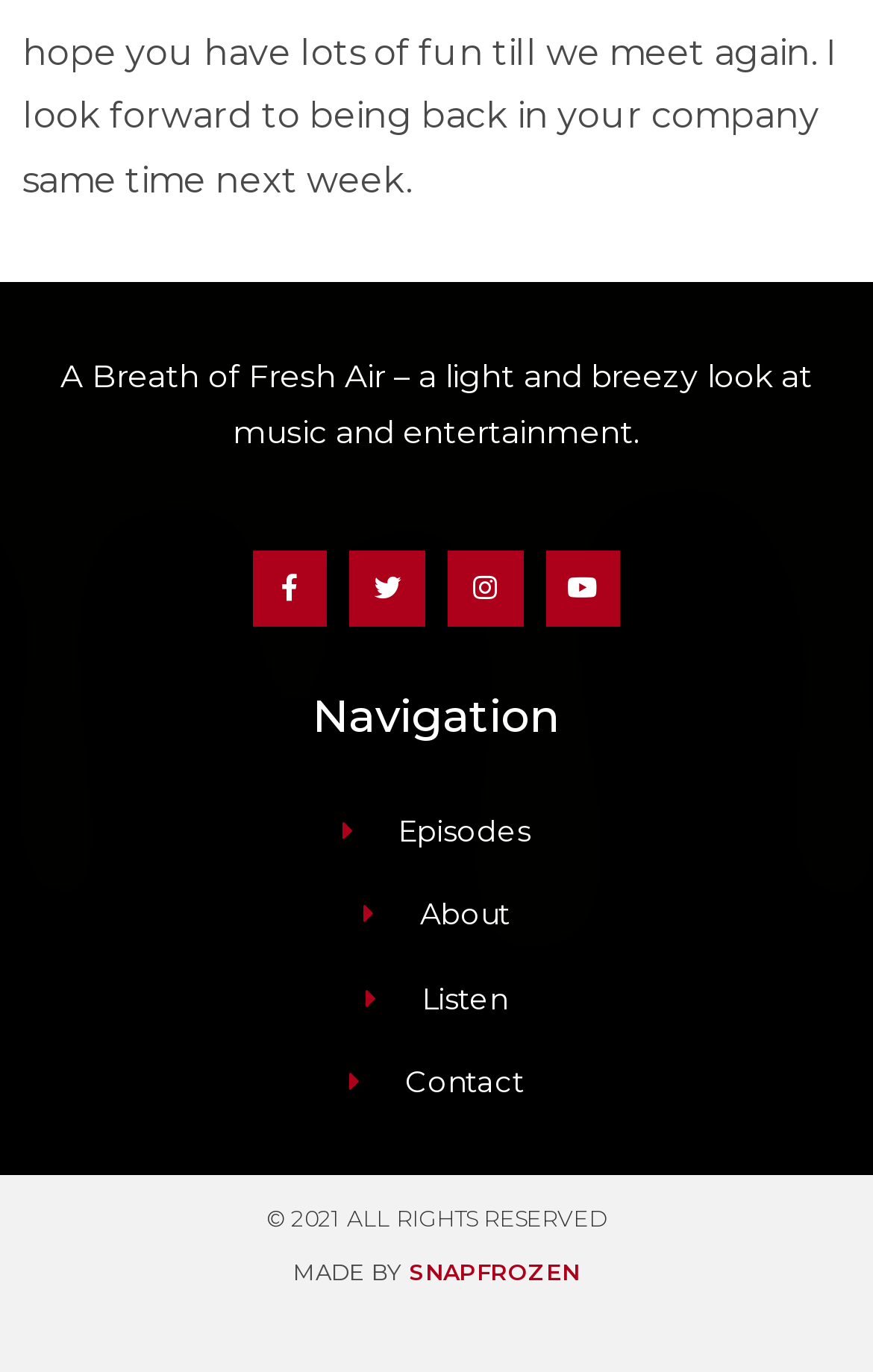What is the copyright year of this website?
Please look at the screenshot and answer in one word or a short phrase.

2021